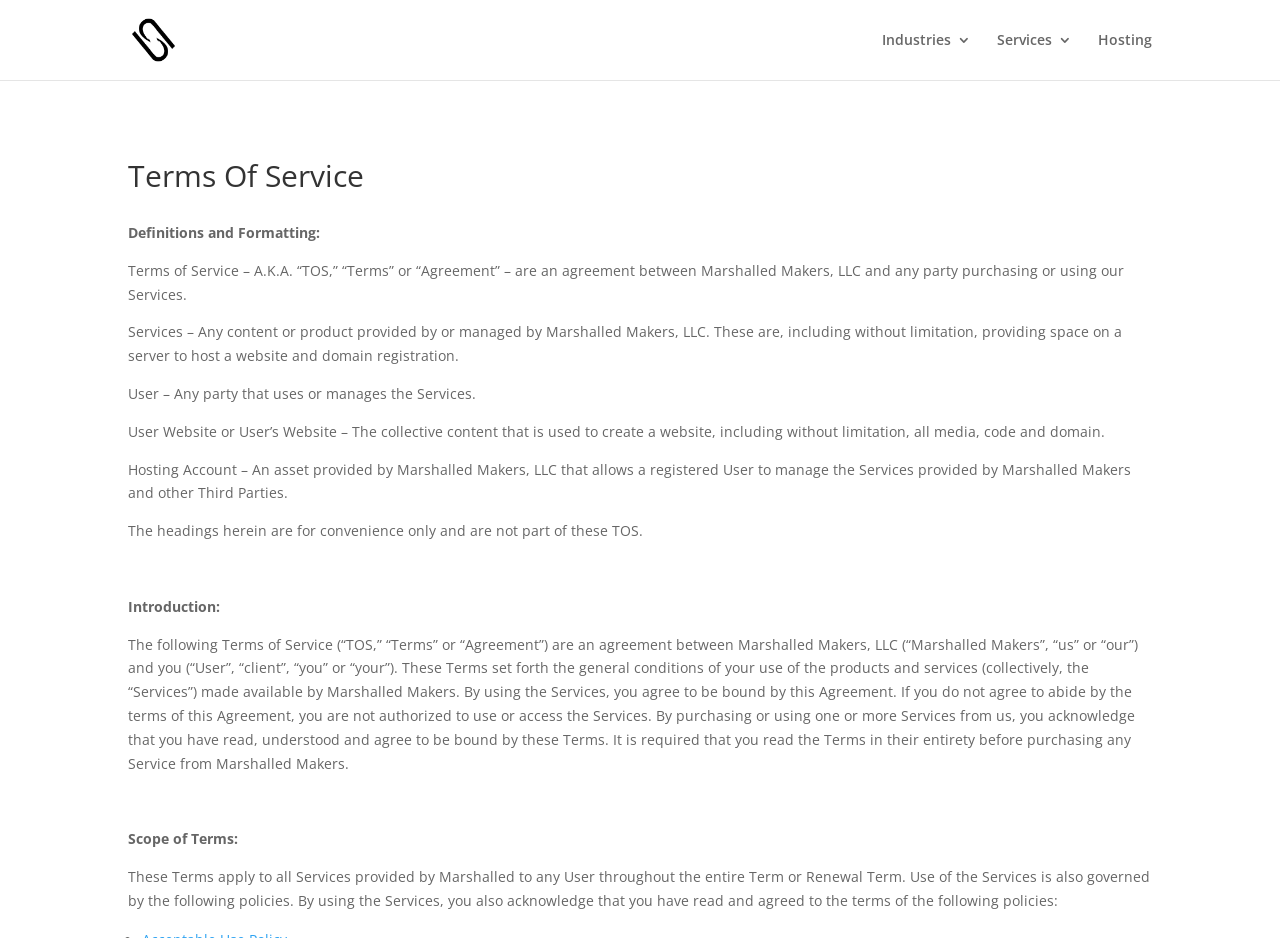Detail the various sections and features present on the webpage.

The webpage is titled "Terms Of Service | Marshalled Makers" and has a prominent link to "Marshalled Makers" at the top left, accompanied by an image with the same name. 

Below the title, there are four links aligned horizontally: "Industries 3", "Services 3", and "Hosting", from left to right. 

The main content of the webpage is divided into sections, starting with a heading "Terms Of Service" at the top. The first section is "Definitions and Formatting", which is followed by a series of paragraphs explaining the terms used in the agreement, such as "Terms of Service", "Services", "User", "User Website or User’s Website", "Hosting Account", and others. 

The next section is "Introduction", which outlines the purpose of the Terms of Service and the agreement between Marshalled Makers and the user. This section is followed by "Scope of Terms", which explains the applicability of the Terms to all Services provided by Marshalled Makers.